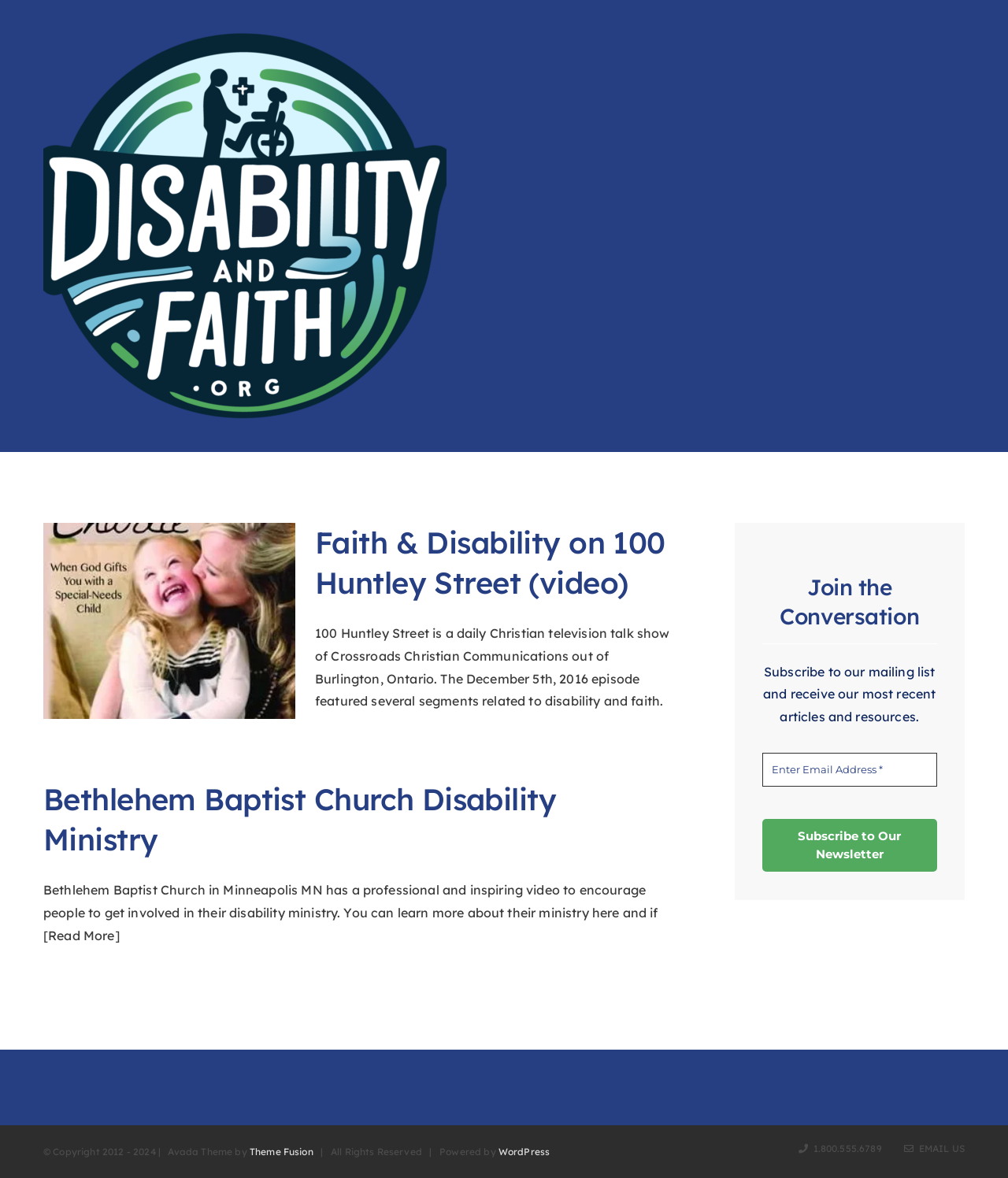Identify the bounding box coordinates for the region of the element that should be clicked to carry out the instruction: "Subscribe to the newsletter". The bounding box coordinates should be four float numbers between 0 and 1, i.e., [left, top, right, bottom].

[0.756, 0.695, 0.93, 0.74]